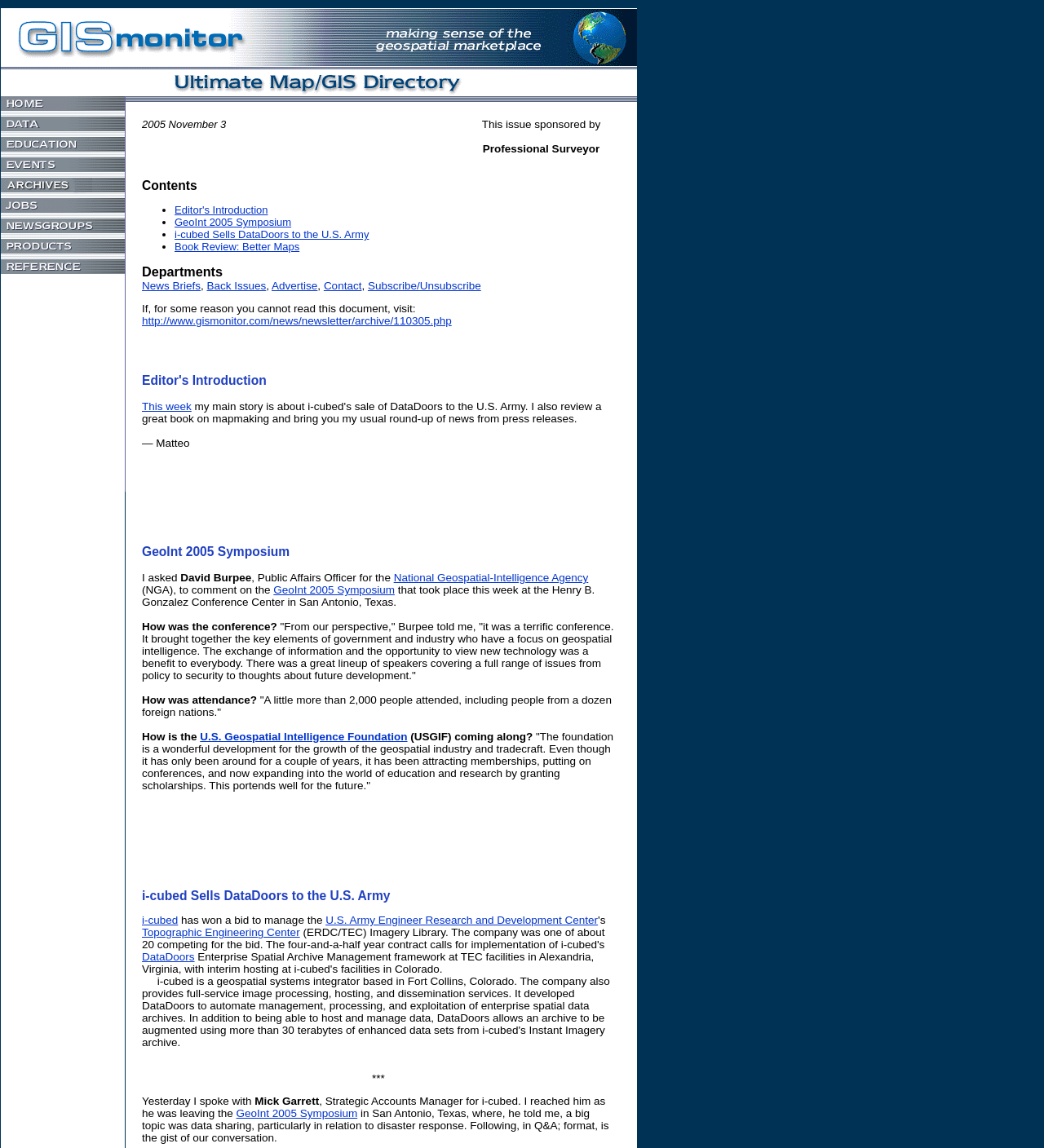Detail the various sections and features of the webpage.

The webpage is an archive of a newsletter from November 3, 2005. At the top, there is a header section with a logo image and a navigation menu consisting of 9 links: Home, Data, Education and Training, Events, GIS Monitor - Archives, Jobs, Newsgroups, Products and Companies, and Reference.

Below the header, there is a large section that takes up most of the page. This section is divided into two columns. The left column contains a table of contents with links to various articles, including Editor's Introduction, GeoInt 2005 Symposium, i-cubed Sells DataDoors to the U.S. Army, and Book Review: Better Maps. The right column contains a sponsored message.

Below the table of contents, there are several sections of text, including Departments, News Briefs, and a section about the GeoInt 2005 Symposium, which includes an interview with David Burpee, Public Affairs Officer for the National Geospatial-Intelligence Agency. The interview discusses the conference, attendance, and the U.S. Geospatial Intelligence Foundation.

Further down, there is another section about i-cubed selling DataDoors to the U.S. Army, which includes a link to i-cubed and the U.S. Army Engineer Research and Development Center. The page also contains several other sections of text, including a Q&A session with Mick Garrett, Strategic Accounts Manager for i-cubed, about data sharing and disaster response.

Throughout the page, there are several images, including a logo image at the top and various icons next to the links in the navigation menu. The page also contains several links to other pages, including the newsletter archive and external websites.